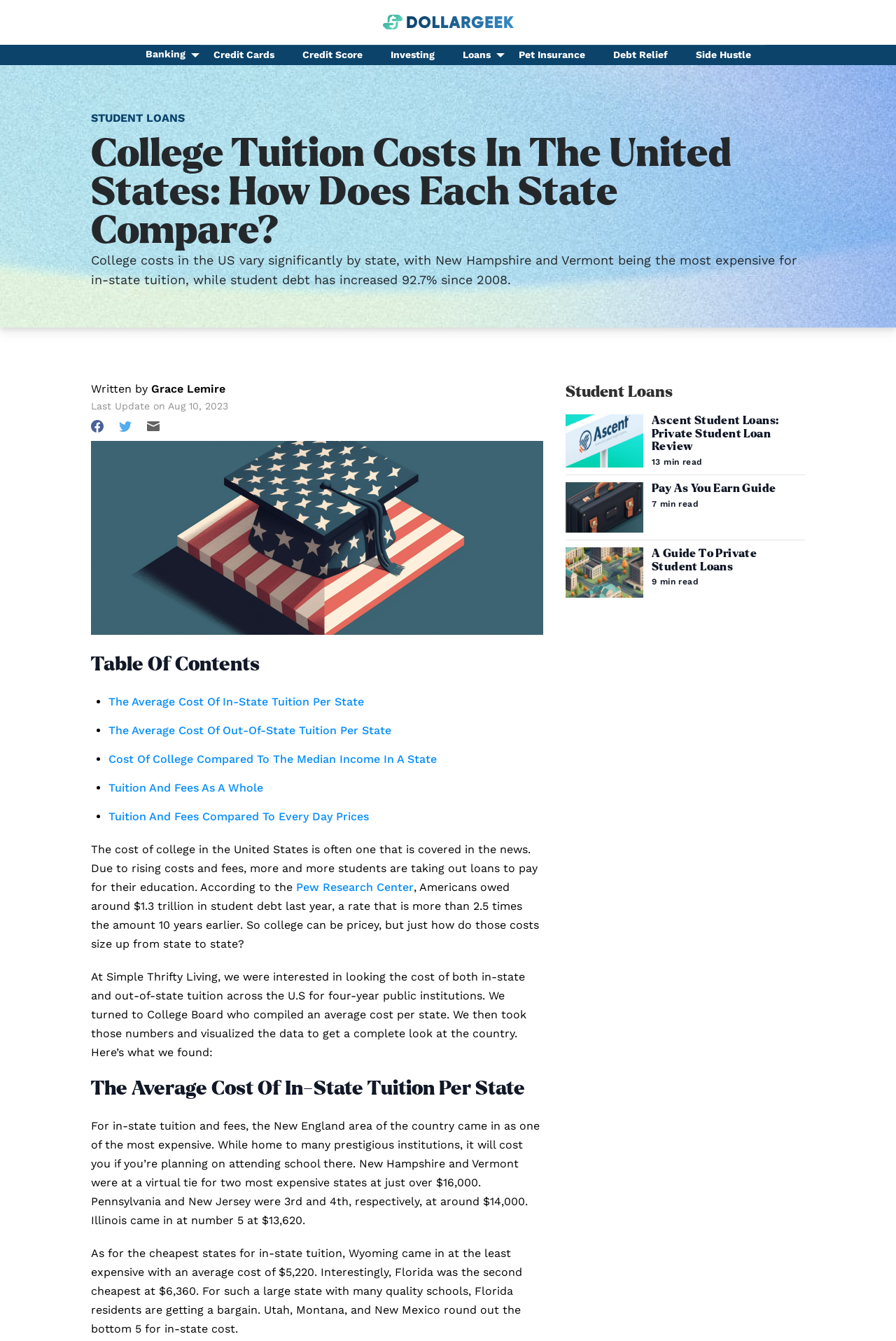What is the purpose of the table of contents?
Please analyze the image and answer the question with as much detail as possible.

The table of contents is a list of links that allow users to navigate to specific sections of the webpage, such as 'The Average Cost Of In-State Tuition Per State' or 'Tuition And Fees Compared To Every Day Prices'.